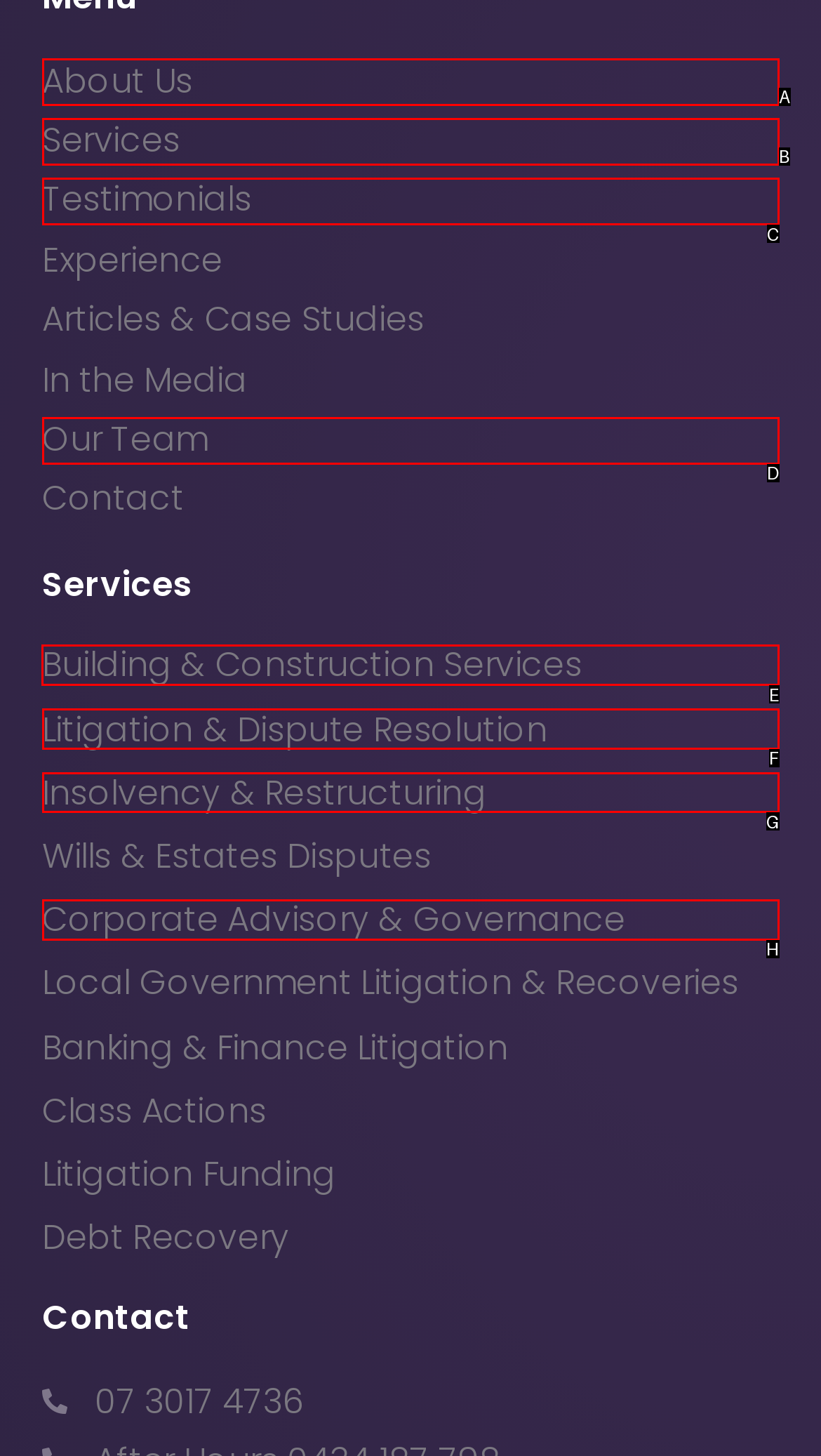Choose the HTML element you need to click to achieve the following task: Explore Building & Construction Services
Respond with the letter of the selected option from the given choices directly.

E